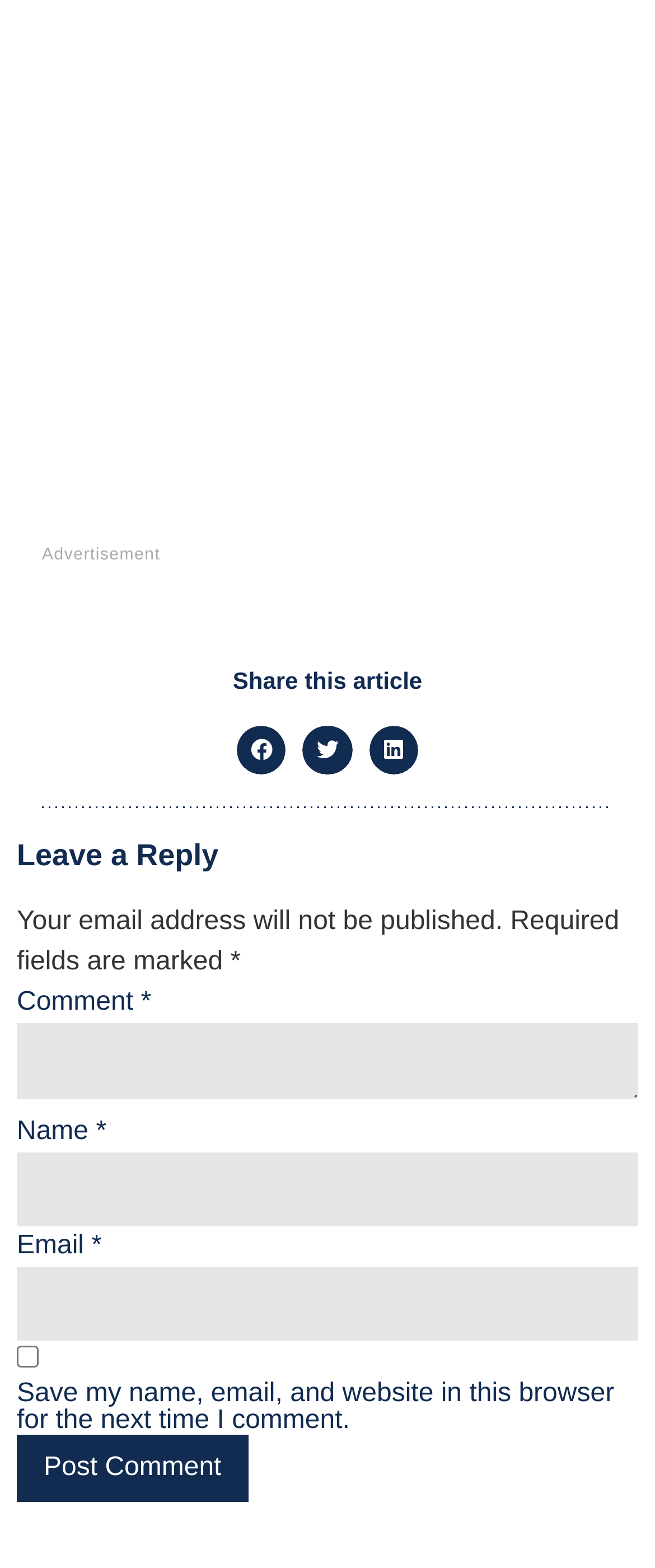Determine the bounding box coordinates for the UI element matching this description: "aria-label="20240305_QLS-Partnerships&Growth_JobVacancy_SKYSCRAPER-001_SML"".

[0.115, 0.318, 0.885, 0.336]